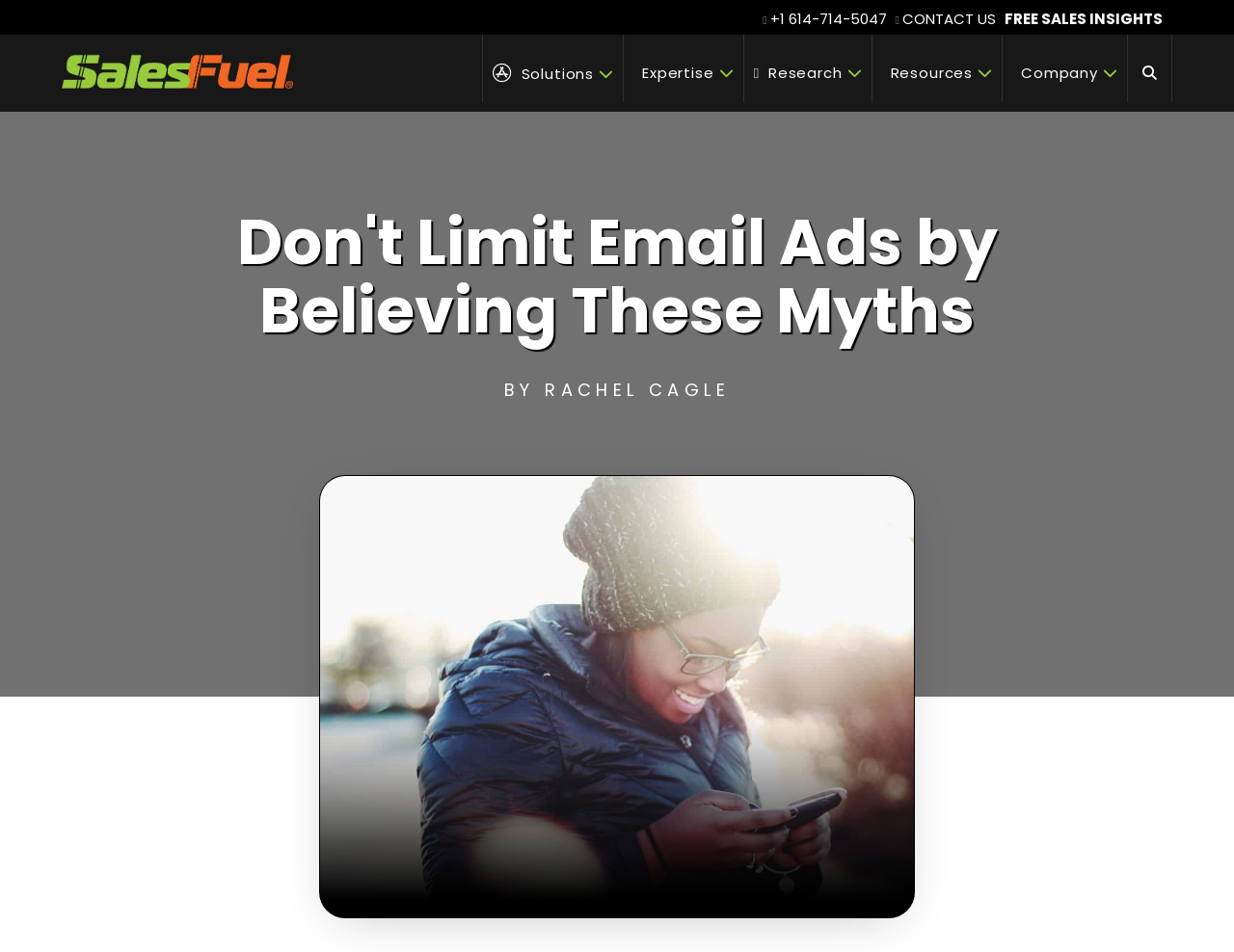Can you provide the bounding box coordinates for the element that should be clicked to implement the instruction: "Contact us"?

[0.731, 0.009, 0.807, 0.03]